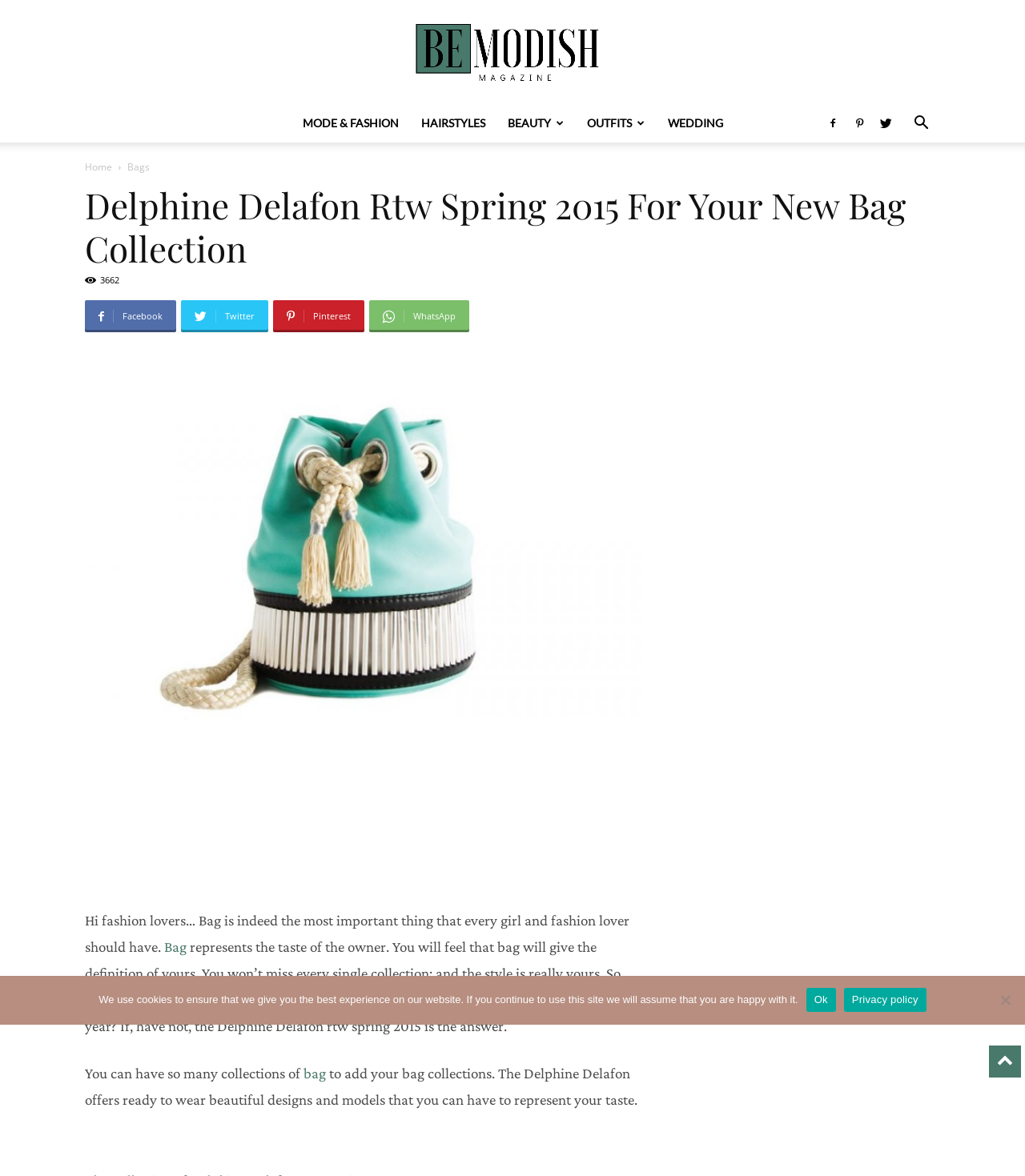Describe all the visual and textual components of the webpage comprehensively.

The webpage is about Delphine Delafon's RTW Spring 2015 bag collection. At the top, there is a header section with a link to "Be Modish" and a navigation menu with links to "MODE & FASHION", "HAIRSTYLES", "BEAUTY", "OUTFITS", and "WEDDING". Below the navigation menu, there are social media links to Facebook, Twitter, Pinterest, and WhatsApp.

On the left side, there is a button with an icon, and when clicked, it reveals a dropdown menu with a link to "Home" and a static text "Bags". Above the button, there is a heading that reads "Delphine Delafon Rtw Spring 2015 For Your New Bag Collection". Next to the heading, there is a static text "3662".

The main content of the webpage is an article about the Delphine Delafon RTW Spring 2015 bag collection. The article starts with a link to "Delphine Delafon RTW Spring 2015 5 via bmodish" which is accompanied by an image. The article then discusses the importance of bags in fashion and how the Delphine Delafon collection offers beautiful designs and models that can represent one's taste.

Below the article, there is an advertisement iframe. At the bottom of the page, there is a cookie notice dialog with a message about the use of cookies on the website. The dialog has an "Ok" button and a link to the "Privacy policy".